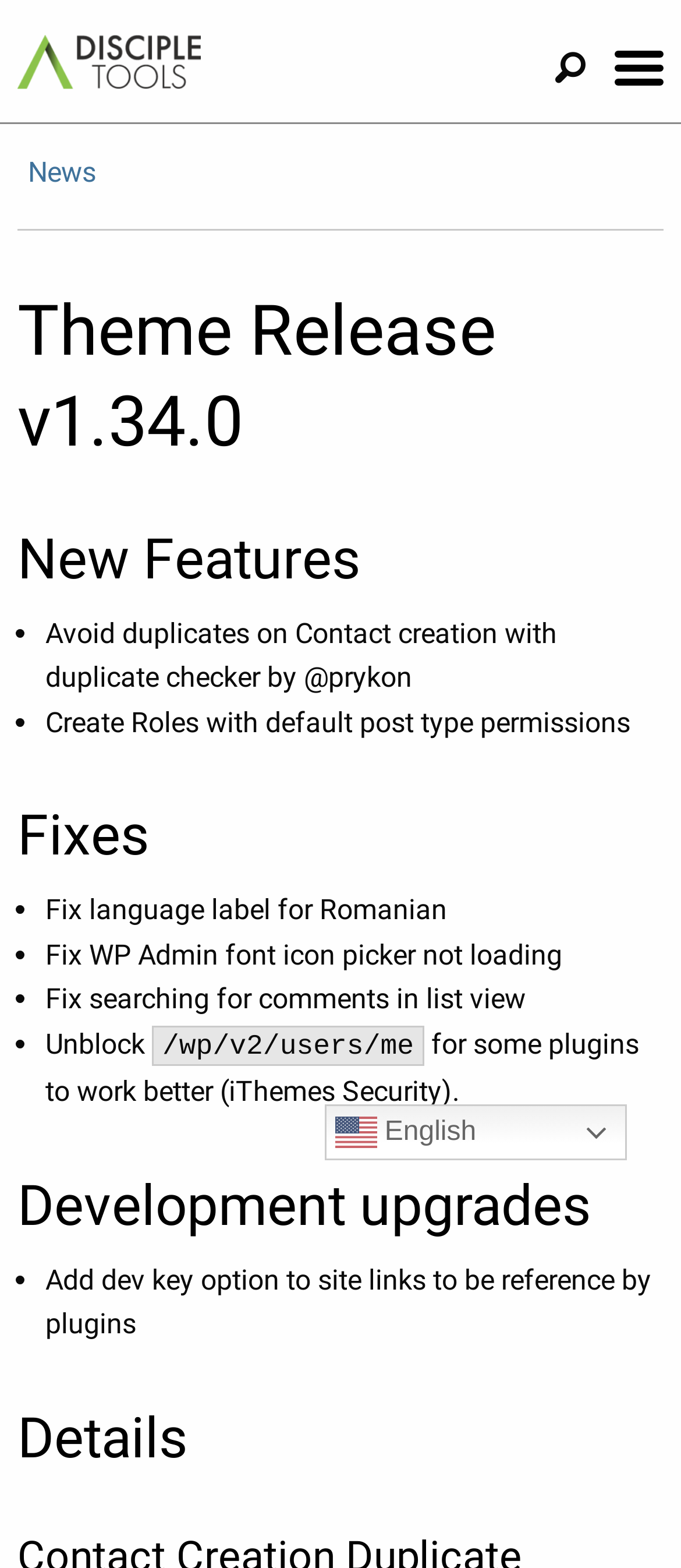What is the theme release version?
Please provide a single word or phrase based on the screenshot.

v1.34.0